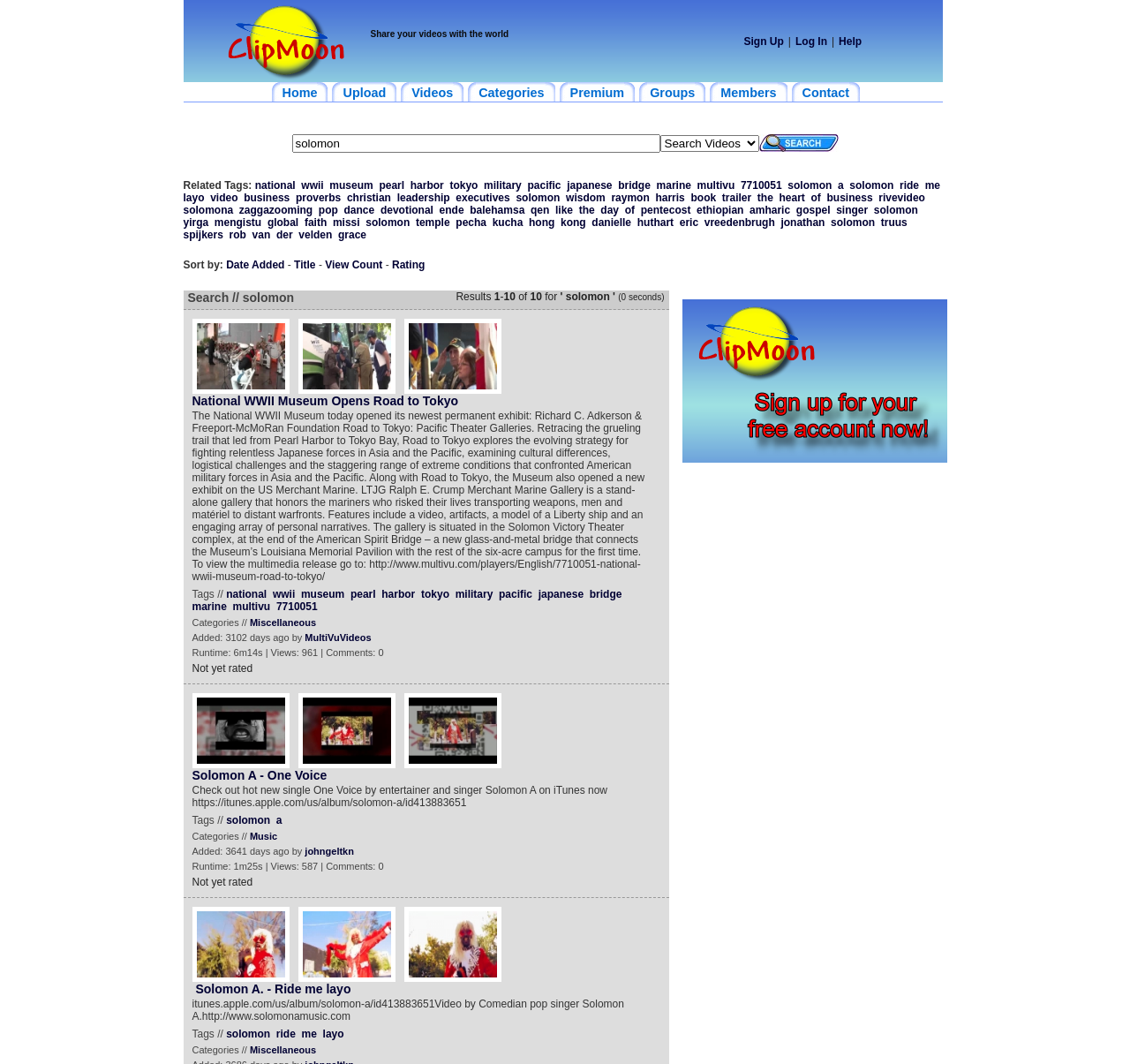What is the website's purpose?
Answer with a single word or short phrase according to what you see in the image.

Share videos